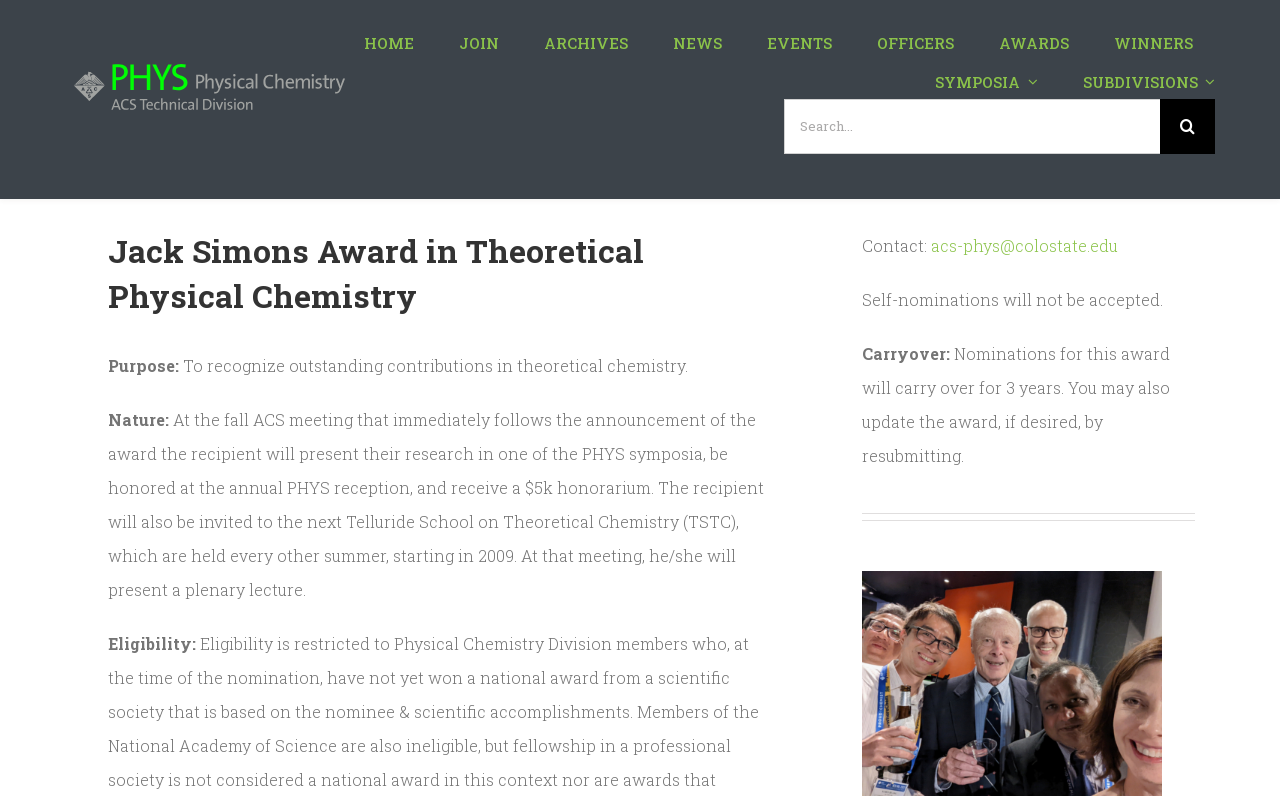Answer the following query concisely with a single word or phrase:
How long do nominations for this award carry over?

3 years